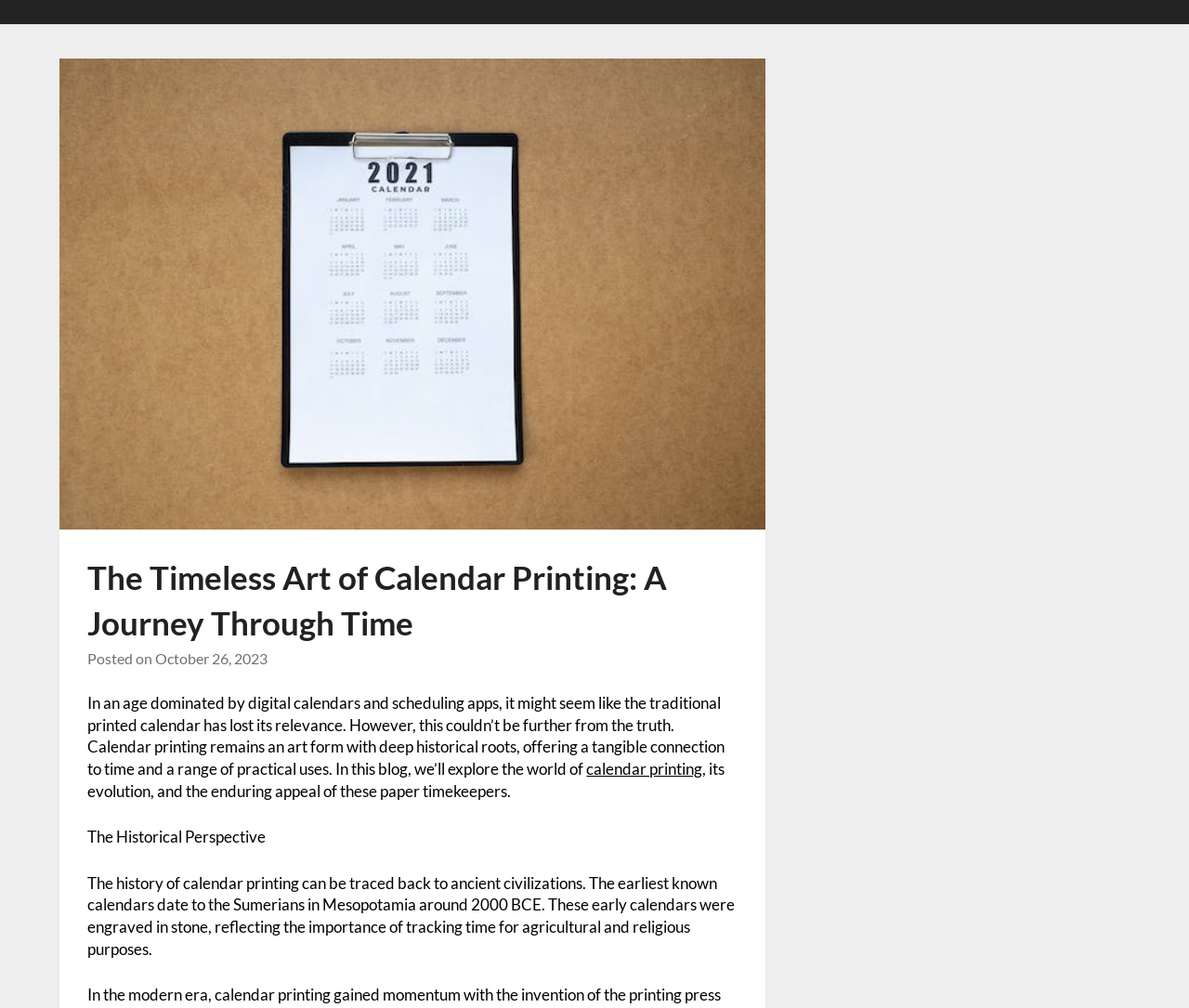What is the format of early calendars?
Using the image as a reference, answer the question with a short word or phrase.

Engraved in stone